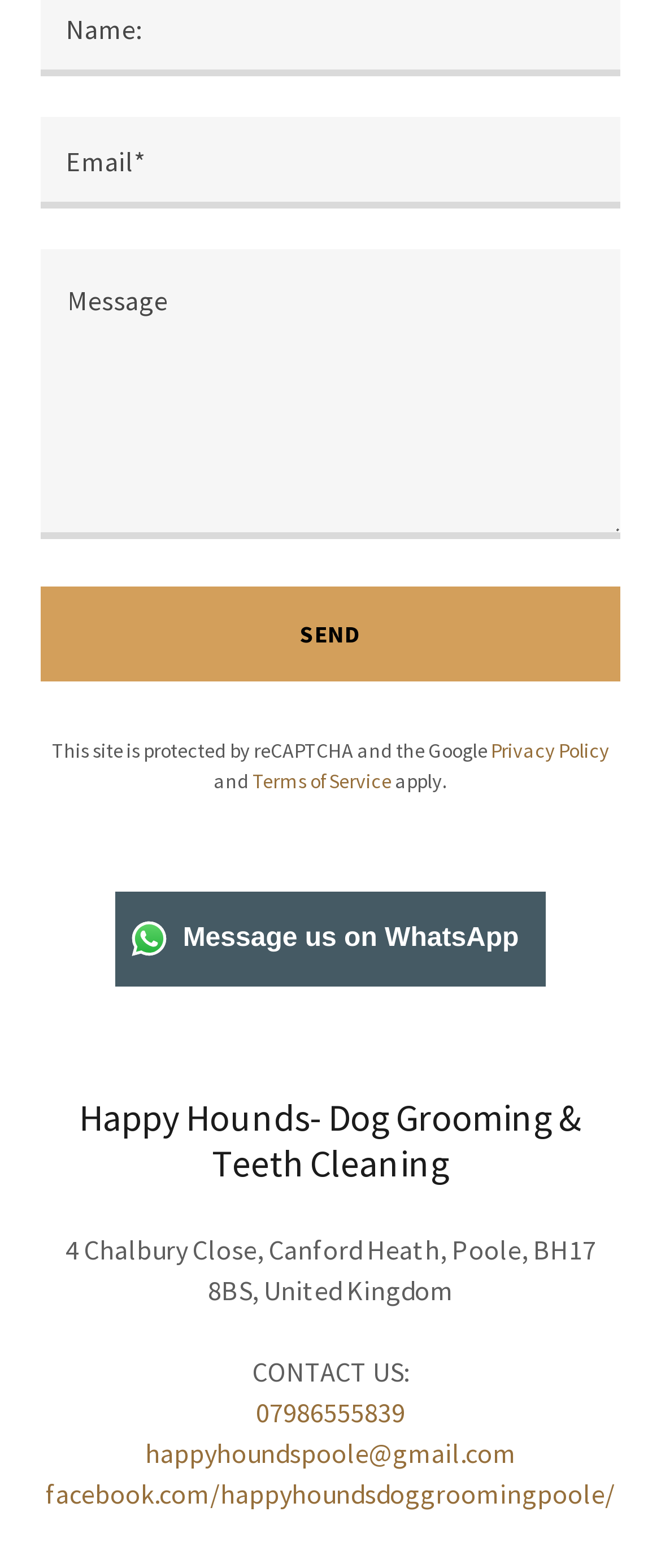What is the email address of Happy Hounds?
Please give a well-detailed answer to the question.

I found the email address by looking at the link element located below the 'CONTACT US:' static text, which contains the email address.